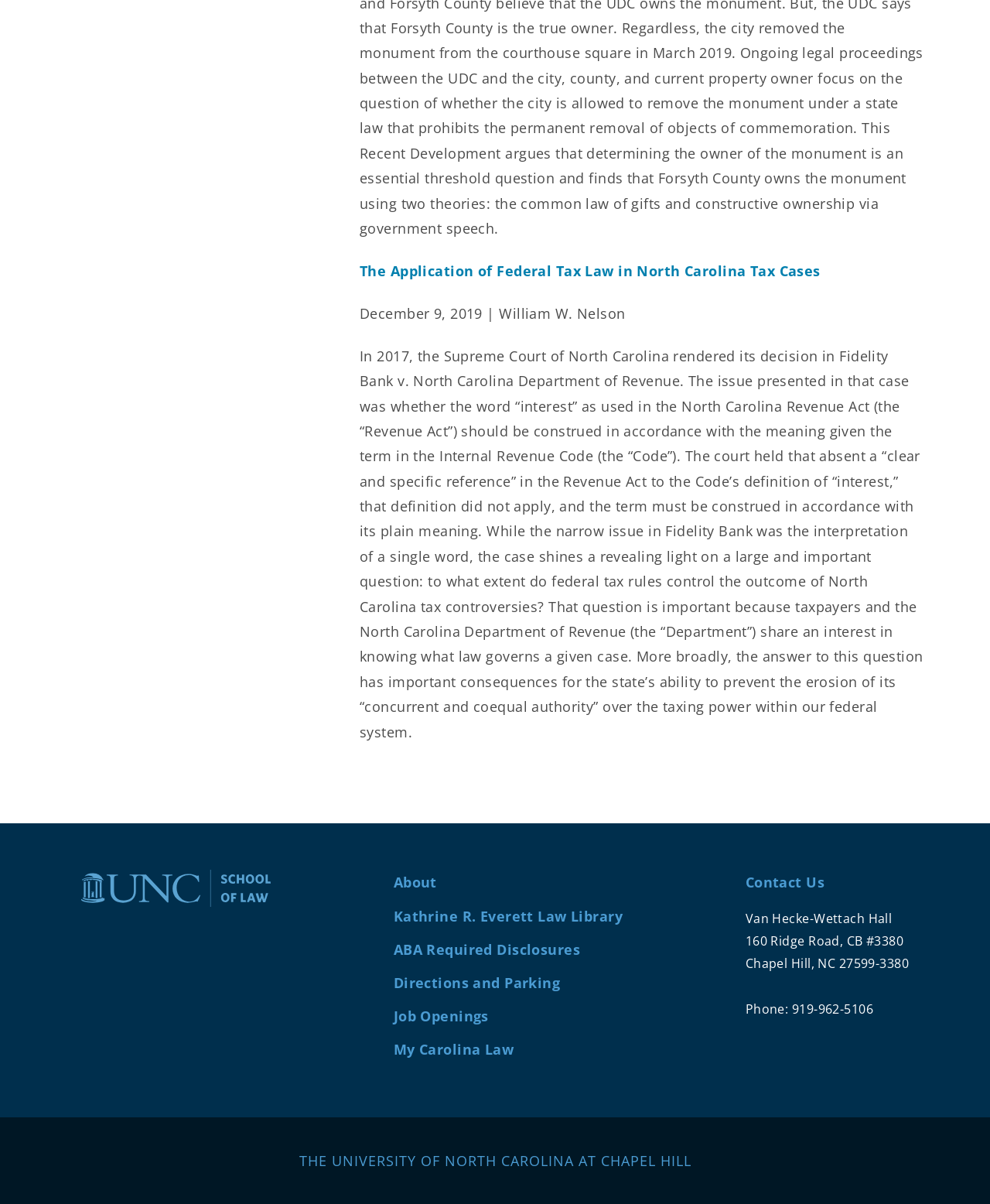Select the bounding box coordinates of the element I need to click to carry out the following instruction: "go to the About page".

[0.397, 0.725, 0.441, 0.741]